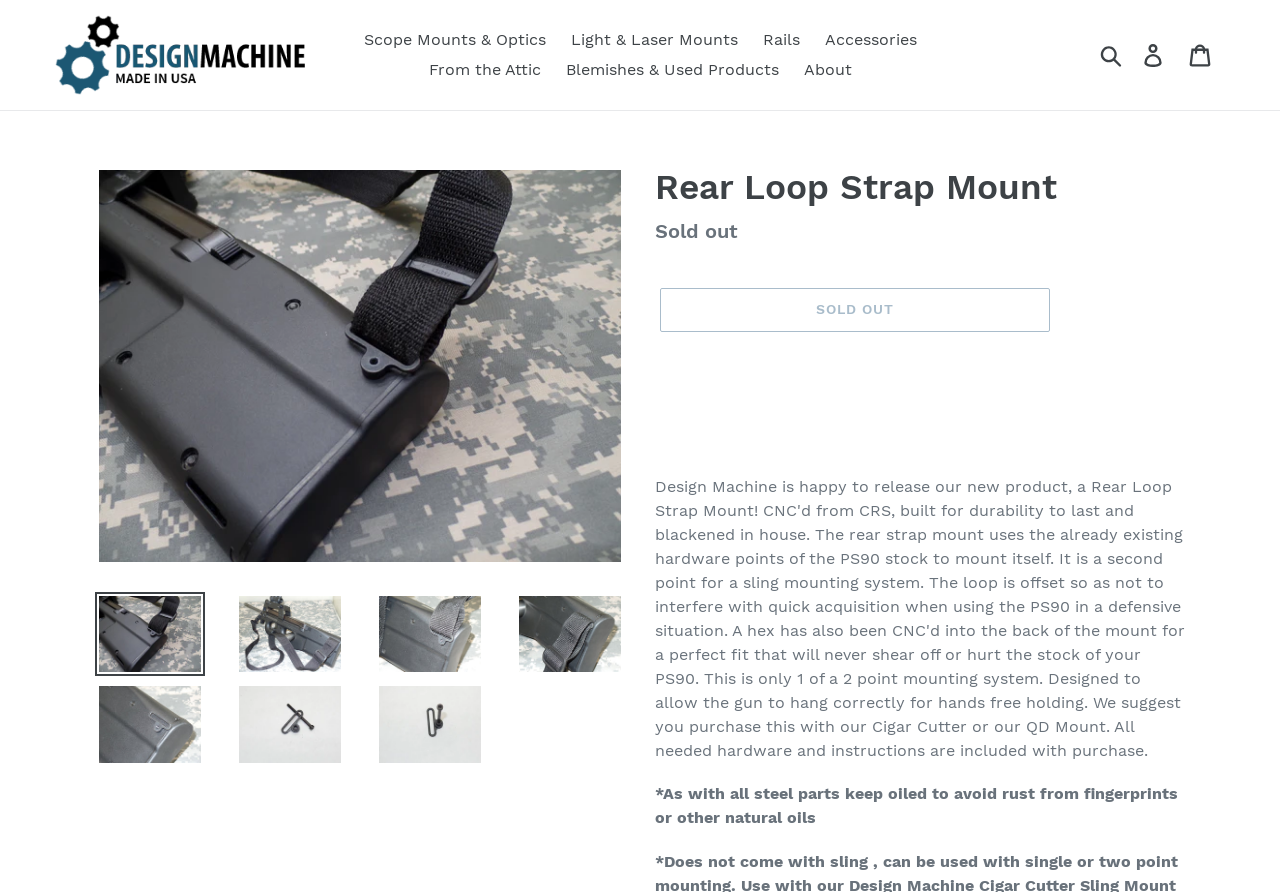Can you find the bounding box coordinates for the element to click on to achieve the instruction: "Search for a product"?

[0.855, 0.047, 0.884, 0.077]